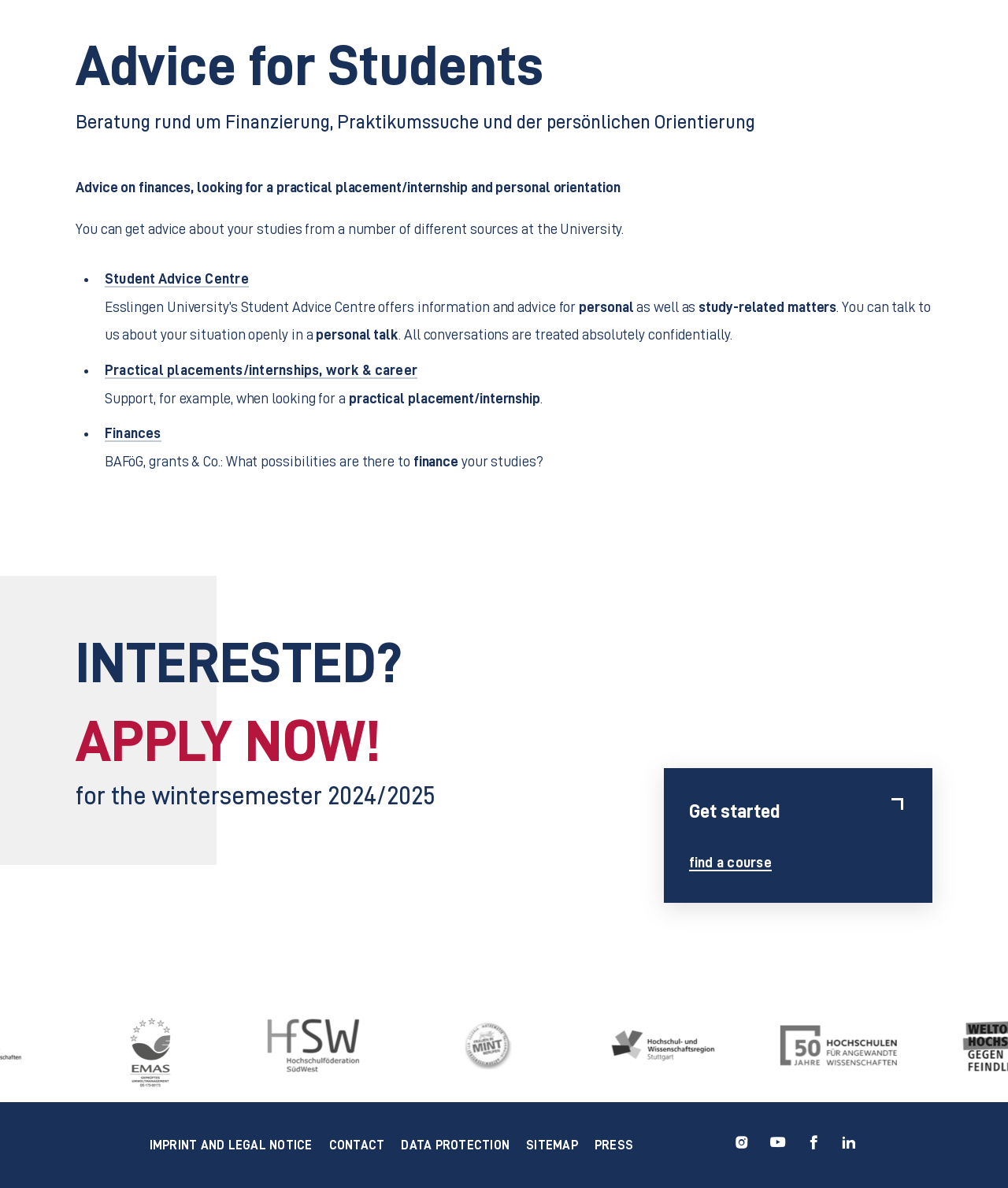What is the theme of the images in the footer section?
Give a detailed explanation using the information visible in the image.

The images in the footer section appear to be logos or icons representing partnerships or affiliations of the university, including EMAS, HfSW, Landesinitiative 'Frauen in MINT-Berufen', Hochschul- und Wissenschaftsregion Stuttgart, and 50 Jahre HAW.